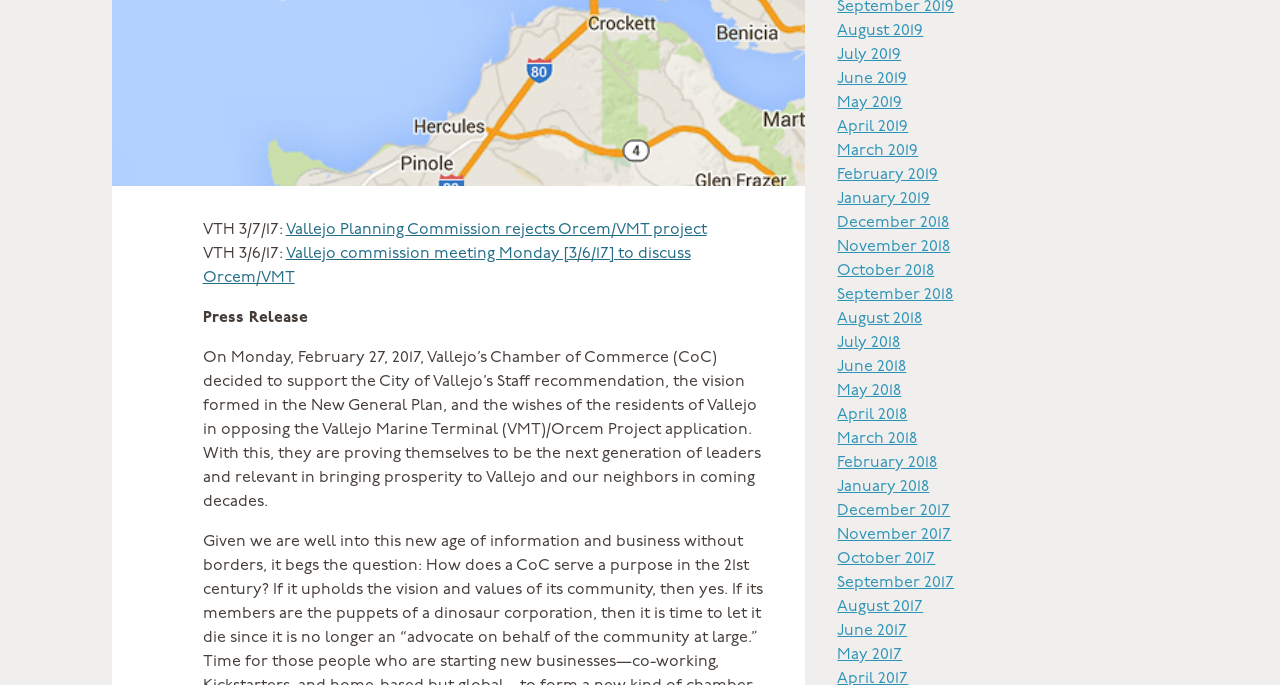What is the position of the 'Vallejo Planning Commission rejects Orcem/VMT project' link?
Based on the visual details in the image, please answer the question thoroughly.

I found the answer by comparing the y1 and y2 coordinates of the two link elements. The 'Vallejo Planning Commission rejects Orcem/VMT project' link has a y1 value of 0.323, which is smaller than the y1 value of 0.359 for the 'Vallejo commission meeting Monday [3/6/17] to discuss Orcem/VMT' link. This means that the 'Vallejo Planning Commission rejects Orcem/VMT project' link is positioned above the other link.